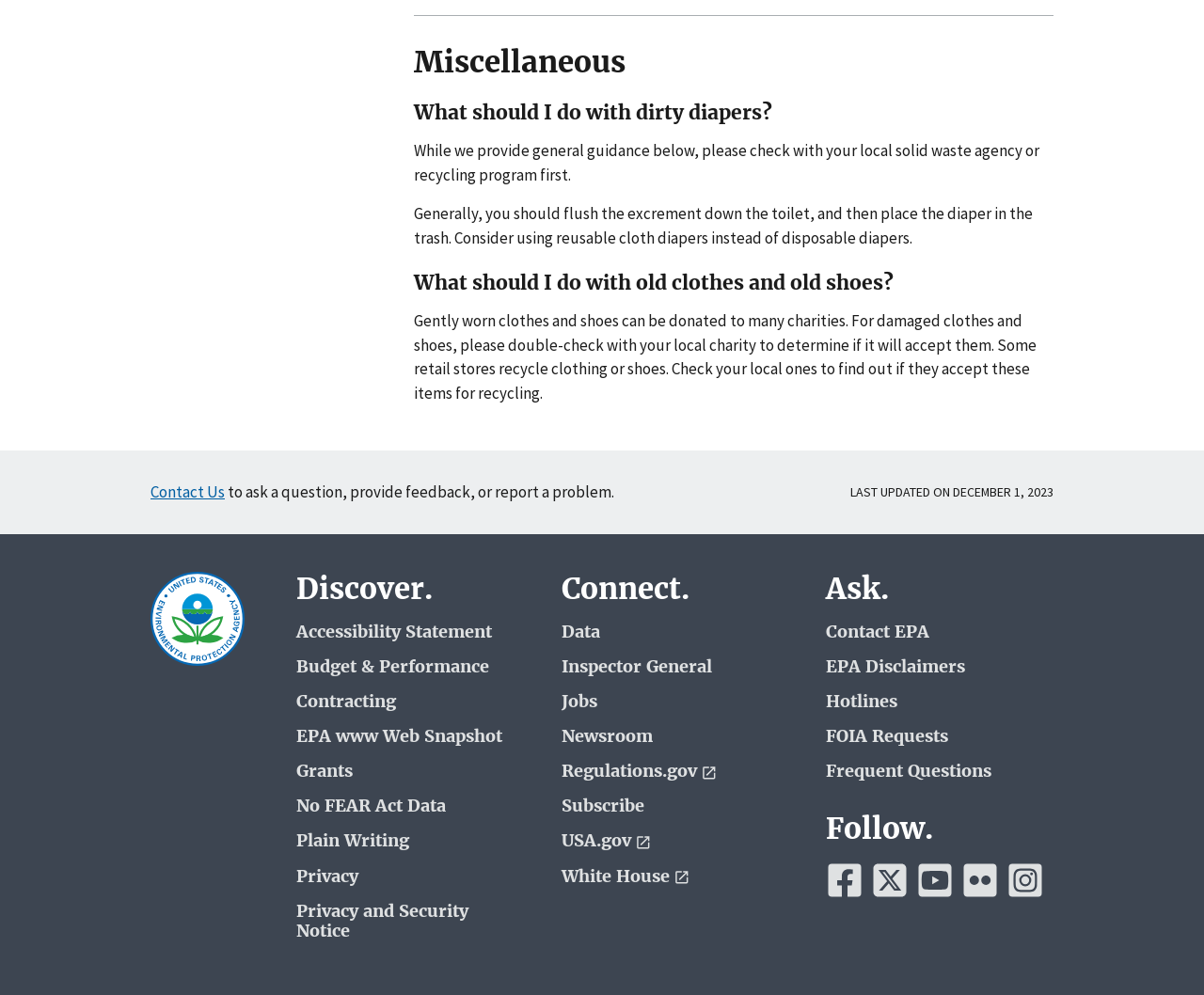Determine the bounding box coordinates for the clickable element required to fulfill the instruction: "View the Accessibility Statement". Provide the coordinates as four float numbers between 0 and 1, i.e., [left, top, right, bottom].

[0.246, 0.626, 0.435, 0.645]